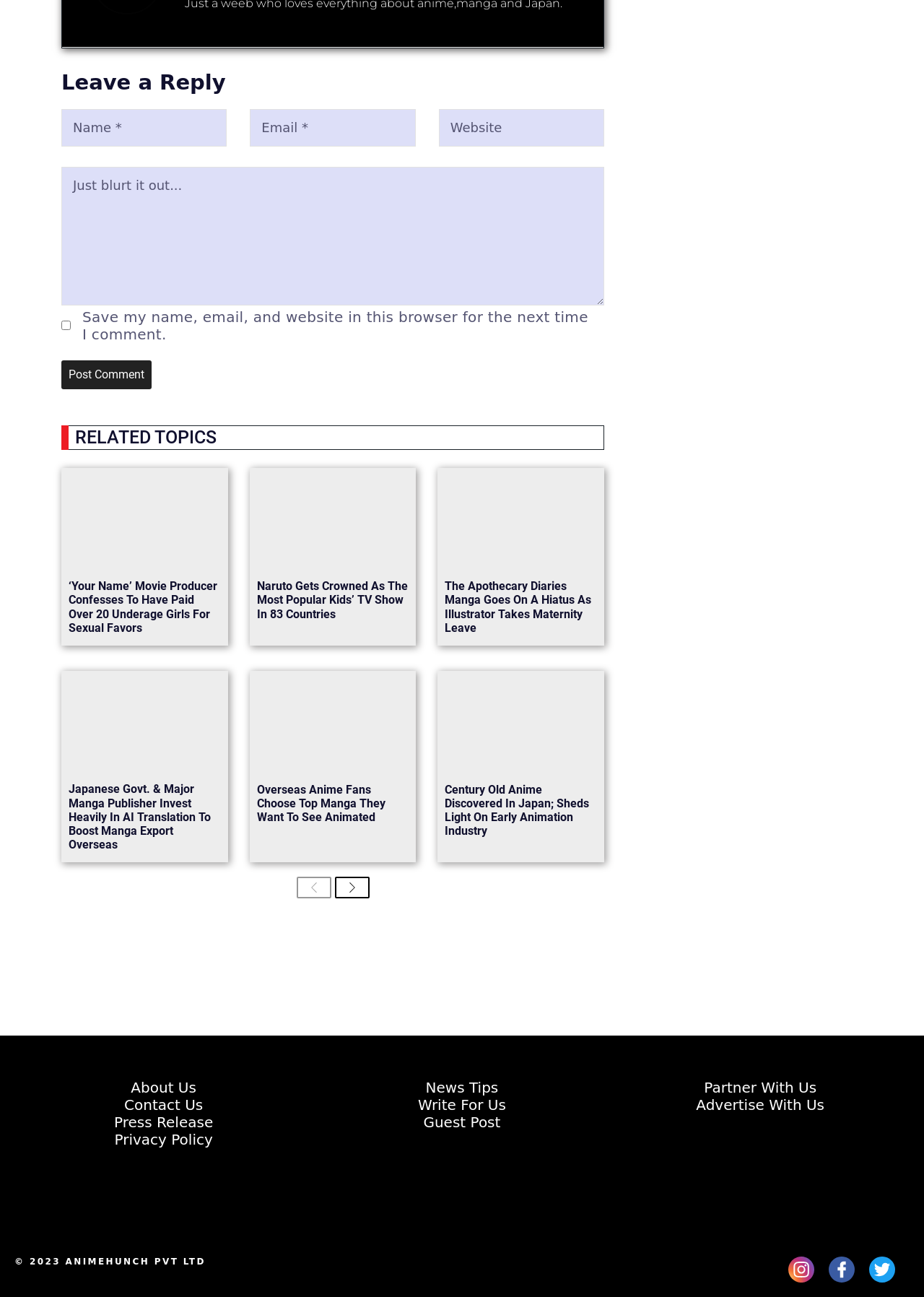Find the bounding box coordinates corresponding to the UI element with the description: "parent_node: Name name="url" placeholder="Website"". The coordinates should be formatted as [left, top, right, bottom], with values as floats between 0 and 1.

[0.475, 0.084, 0.654, 0.113]